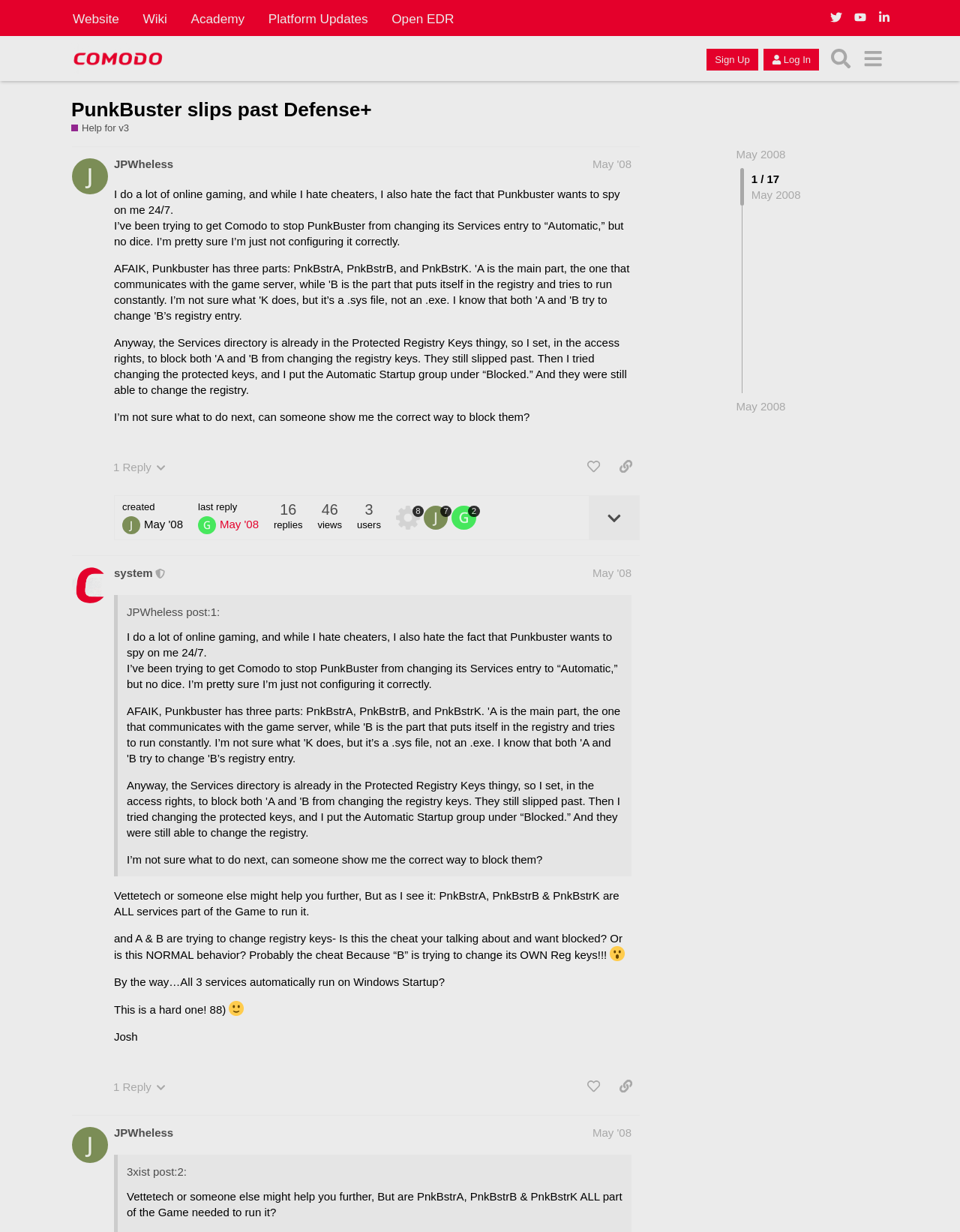Use a single word or phrase to answer this question: 
Who is the author of the first post on this webpage?

JPWheless